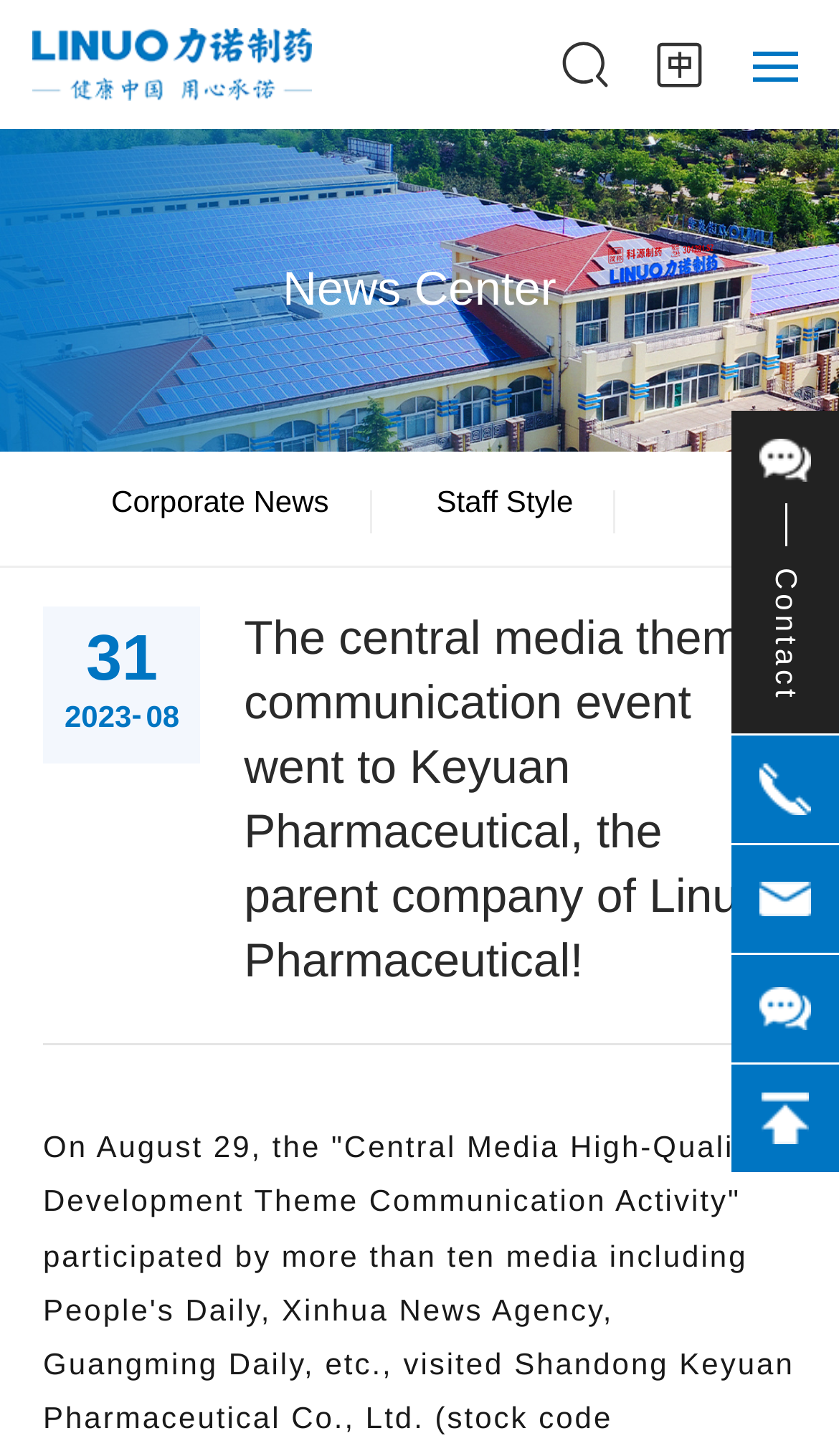Using the element description: "R & D Management", determine the bounding box coordinates for the specified UI element. The coordinates should be four float numbers between 0 and 1, [left, top, right, bottom].

[0.051, 0.425, 0.909, 0.458]